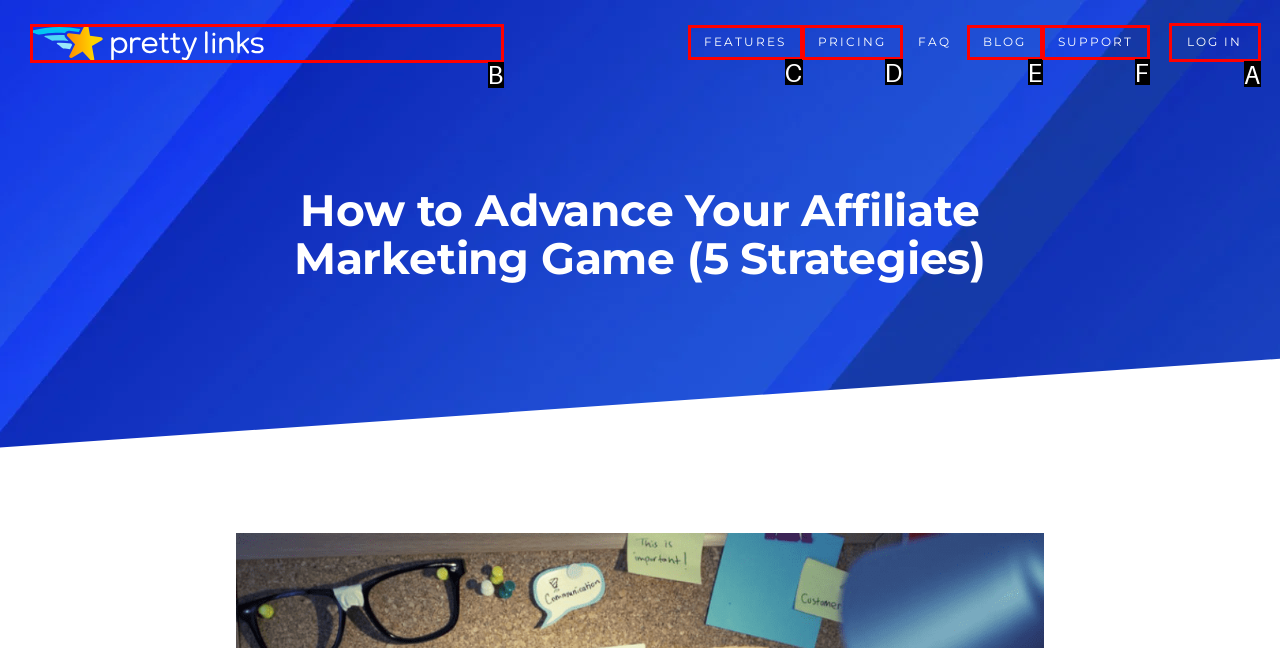Select the HTML element that corresponds to the description: Pretty Links. Answer with the letter of the matching option directly from the choices given.

B